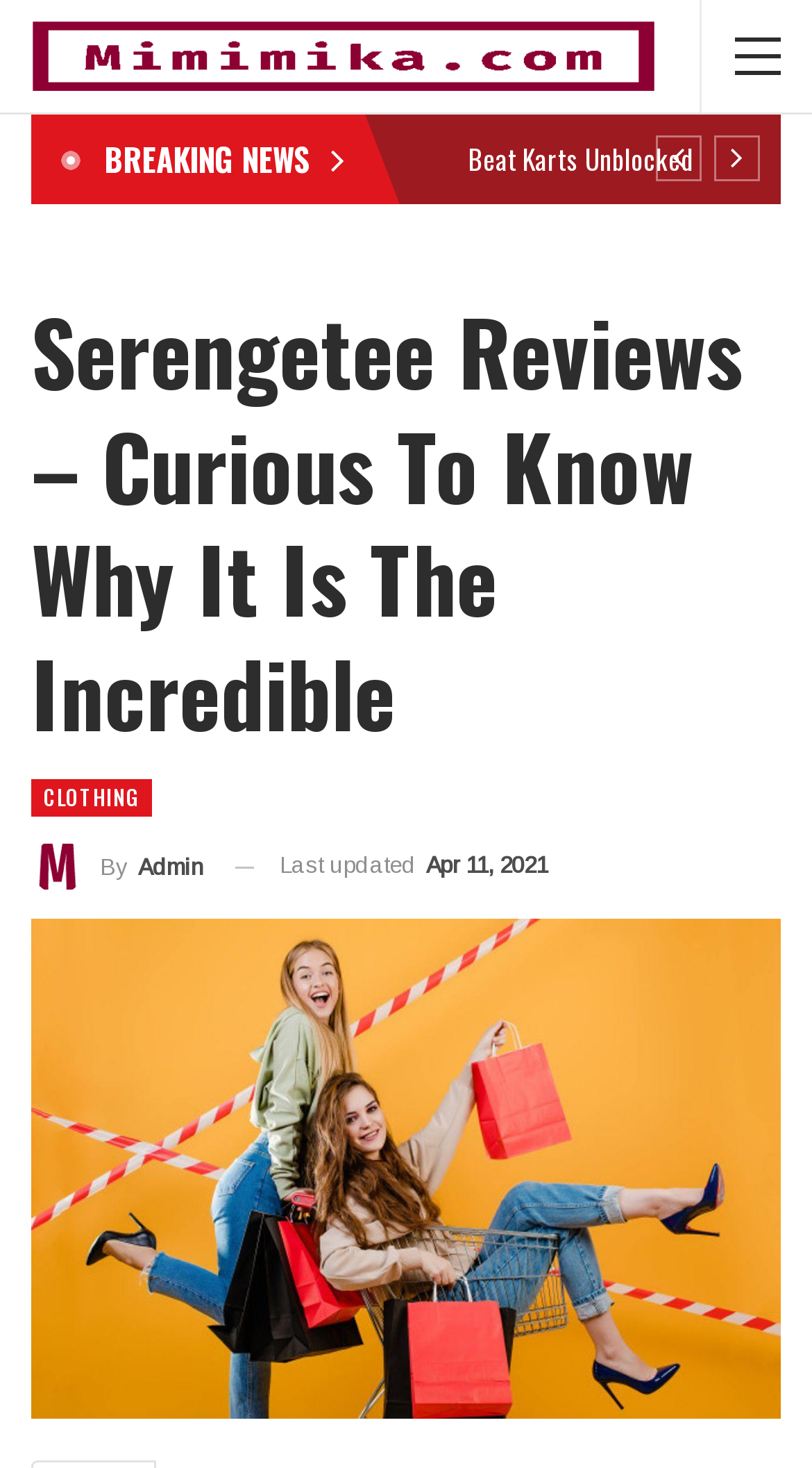Summarize the webpage with a detailed and informative caption.

The webpage is about Serengetee Reviews, with a focus on why it is considered incredible. At the top left of the page, there is a logo image of Mimimika.com. Below the logo, there is a "BREAKING NEWS" header. To the right of the header, there are three links: "Beat Karts Unblocked", "Car Auction History by VIN", and "FX Capital Review".

The main content of the page is headed by a title "Serengetee Reviews – Curious To Know Why It Is The Incredible", which spans almost the entire width of the page. Below the title, there are two links on the left side: "CLOTHING" and "By Admin". Next to these links, there is a timestamp indicating that the content was last updated on April 11, 2021.

Further down the page, there is a prominent link to "Serengetee Reviews", which takes up most of the page's width. Above this link, there is a large image related to Serengetee Reviews, which occupies a significant portion of the page. Overall, the page has a total of 5 links, 3 images, and 5 blocks of text.